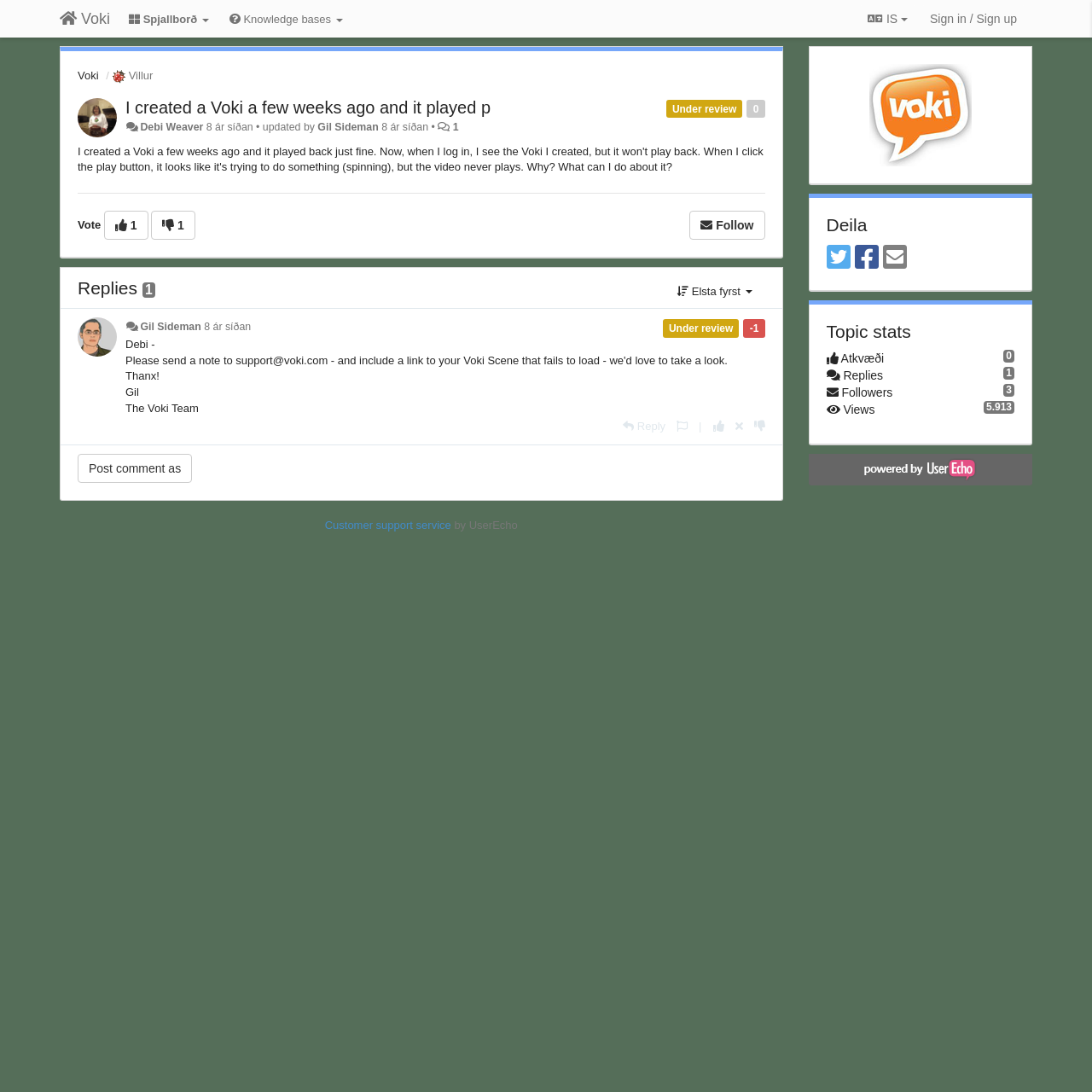Identify the bounding box coordinates of the section to be clicked to complete the task described by the following instruction: "Click on the Voki link". The coordinates should be four float numbers between 0 and 1, formatted as [left, top, right, bottom].

[0.043, 0.002, 0.113, 0.032]